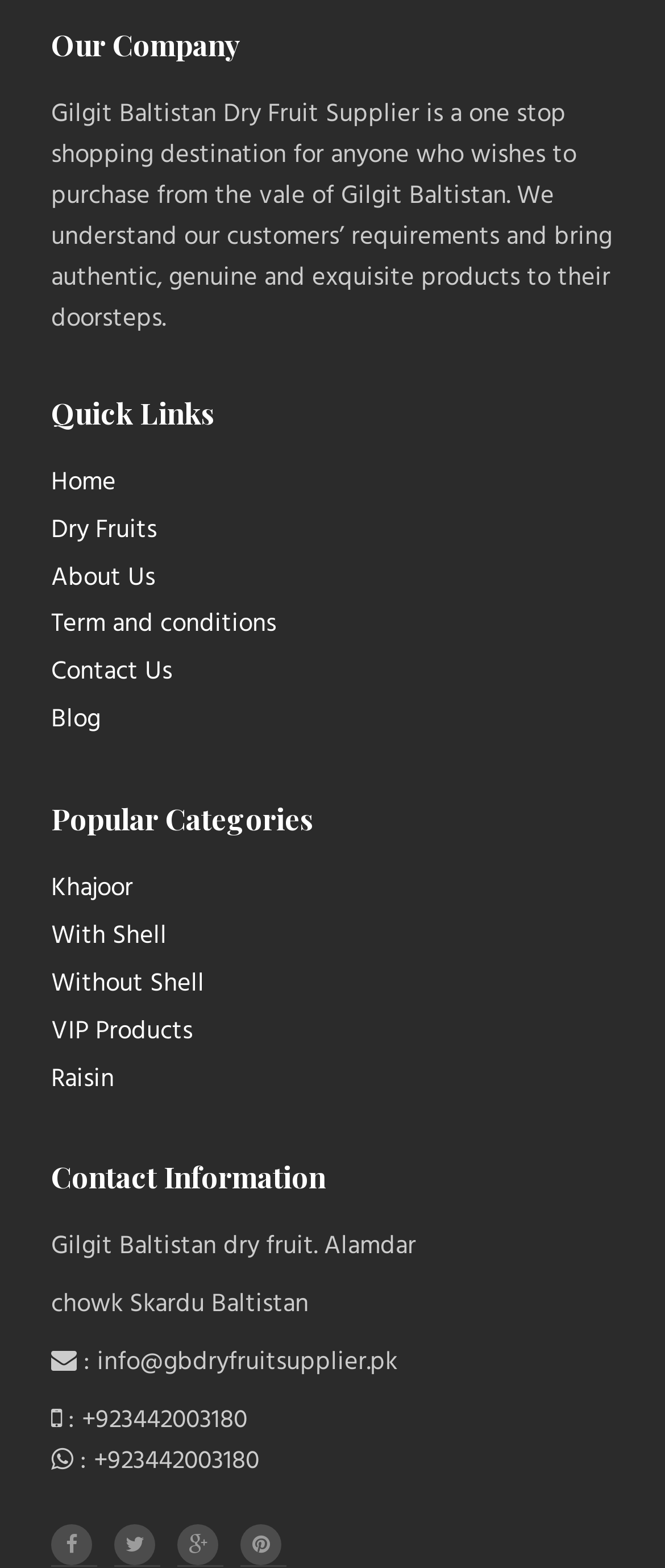What are the popular categories?
Using the picture, provide a one-word or short phrase answer.

Khajoor, With Shell, Without Shell, VIP Products, Raisin